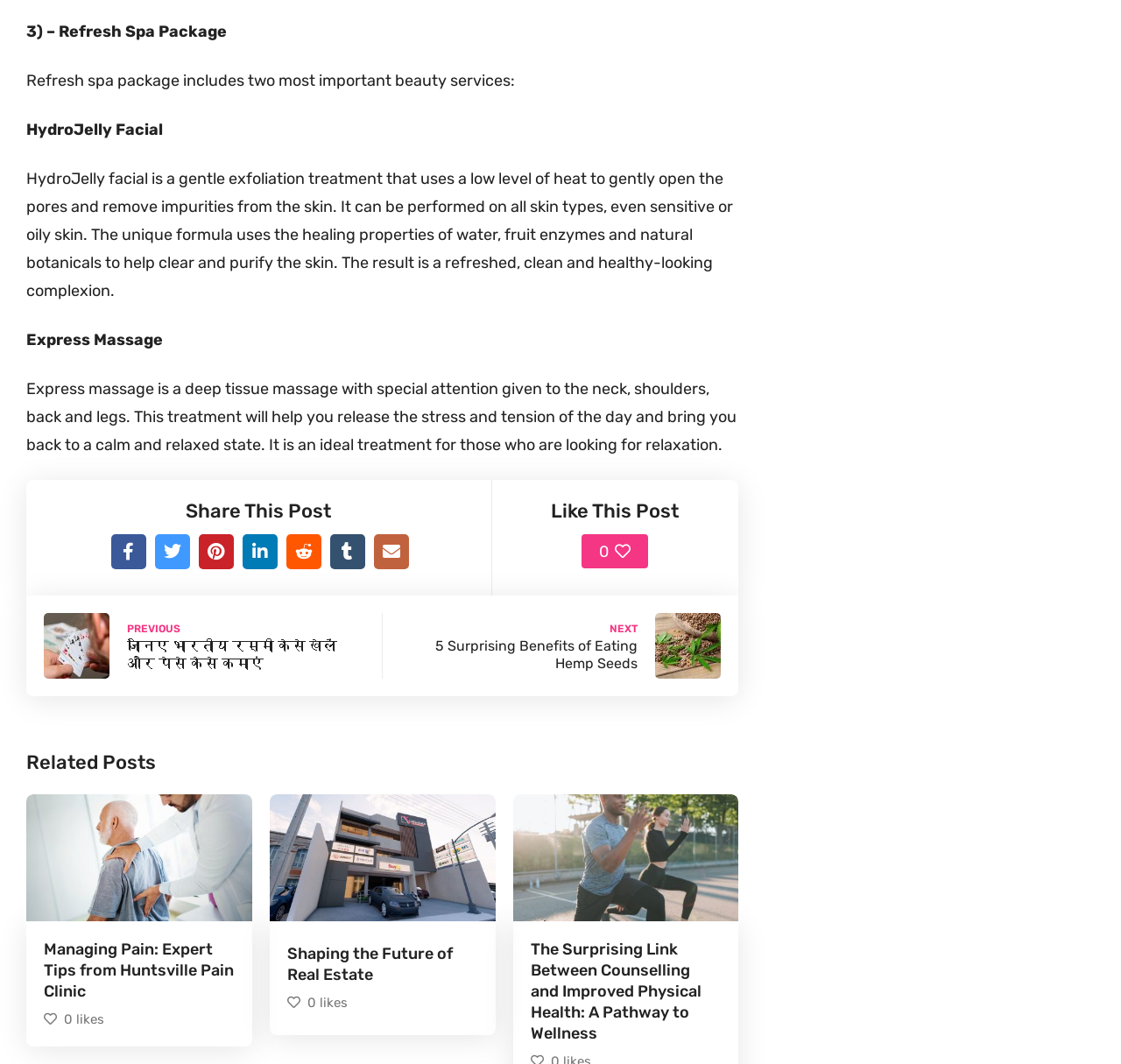Locate the UI element described by title="LinkedIn" and provide its bounding box coordinates. Use the format (top-left x, top-left y, bottom-right x, bottom-right y) with all values as floating point numbers between 0 and 1.

[0.216, 0.502, 0.247, 0.535]